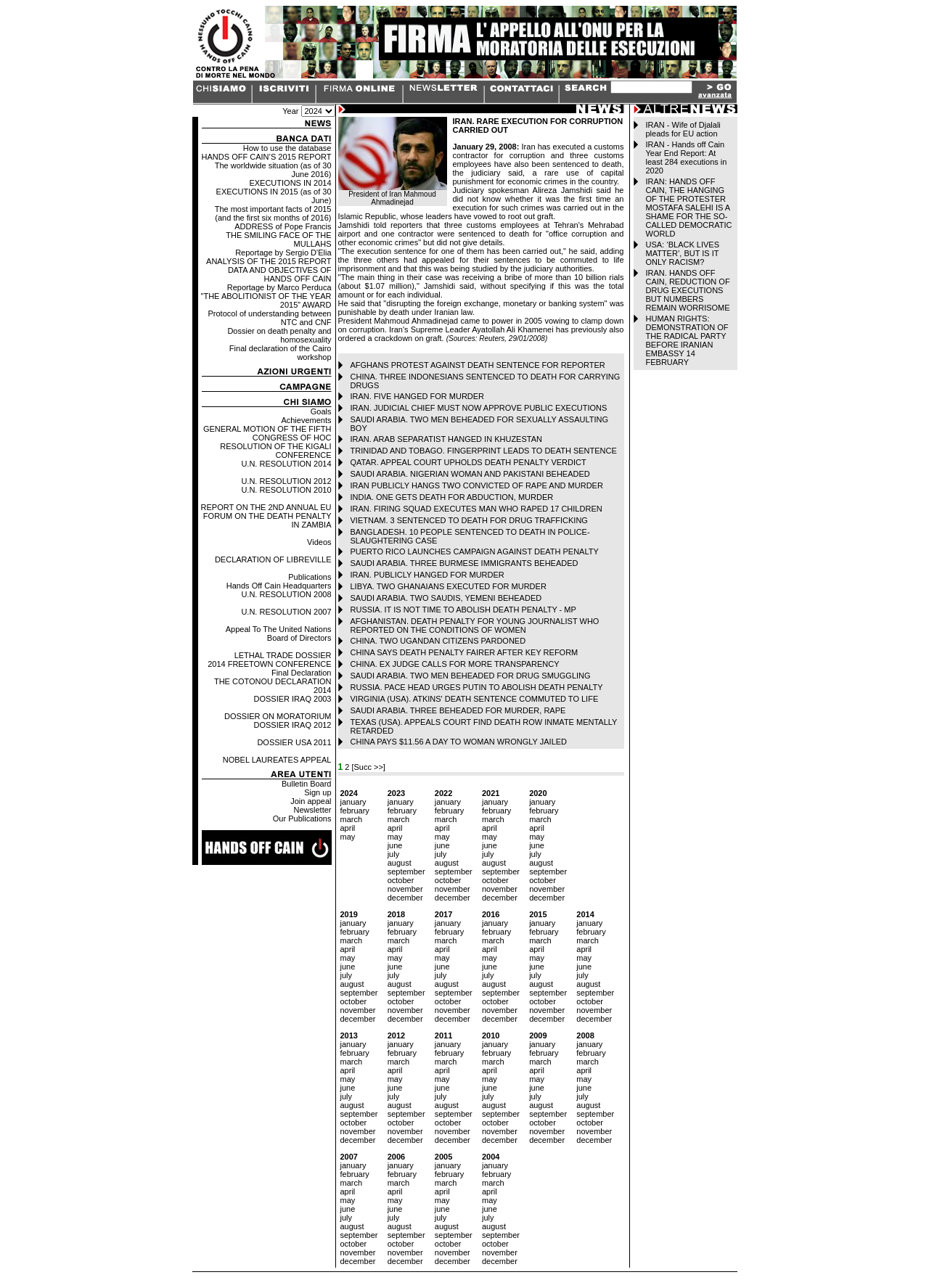What is the punishment for disrupting the foreign exchange, monetary or banking system in Iran?
Please provide a detailed and thorough answer to the question.

According to the article, disrupting the foreign exchange, monetary or banking system is punishable by death under Iranian law, as mentioned by the judiciary spokesman Alireza Jamshidi.